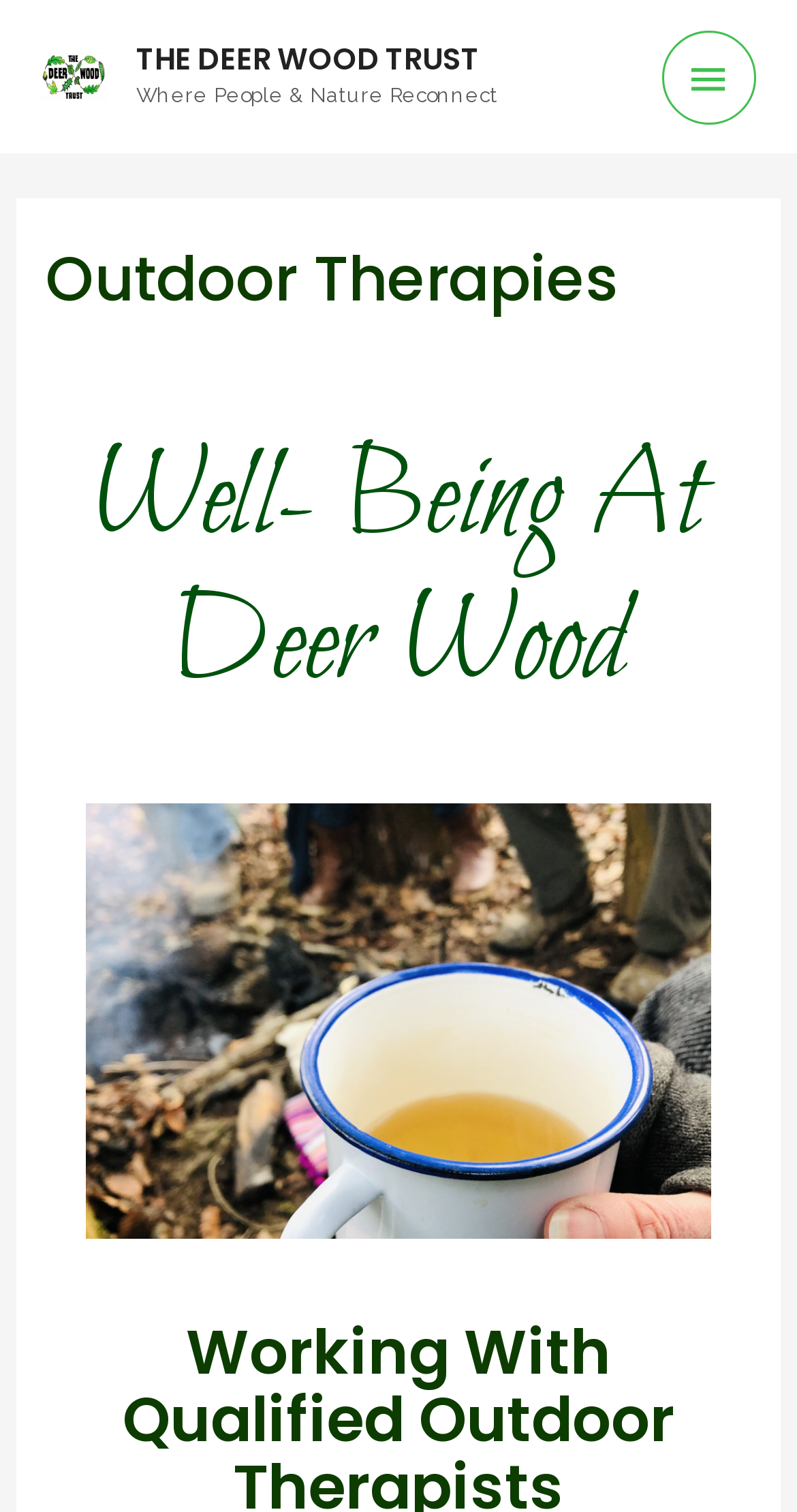What is the logo of the website?
Using the image, provide a concise answer in one word or a short phrase.

The Deer Wood Trust Logo